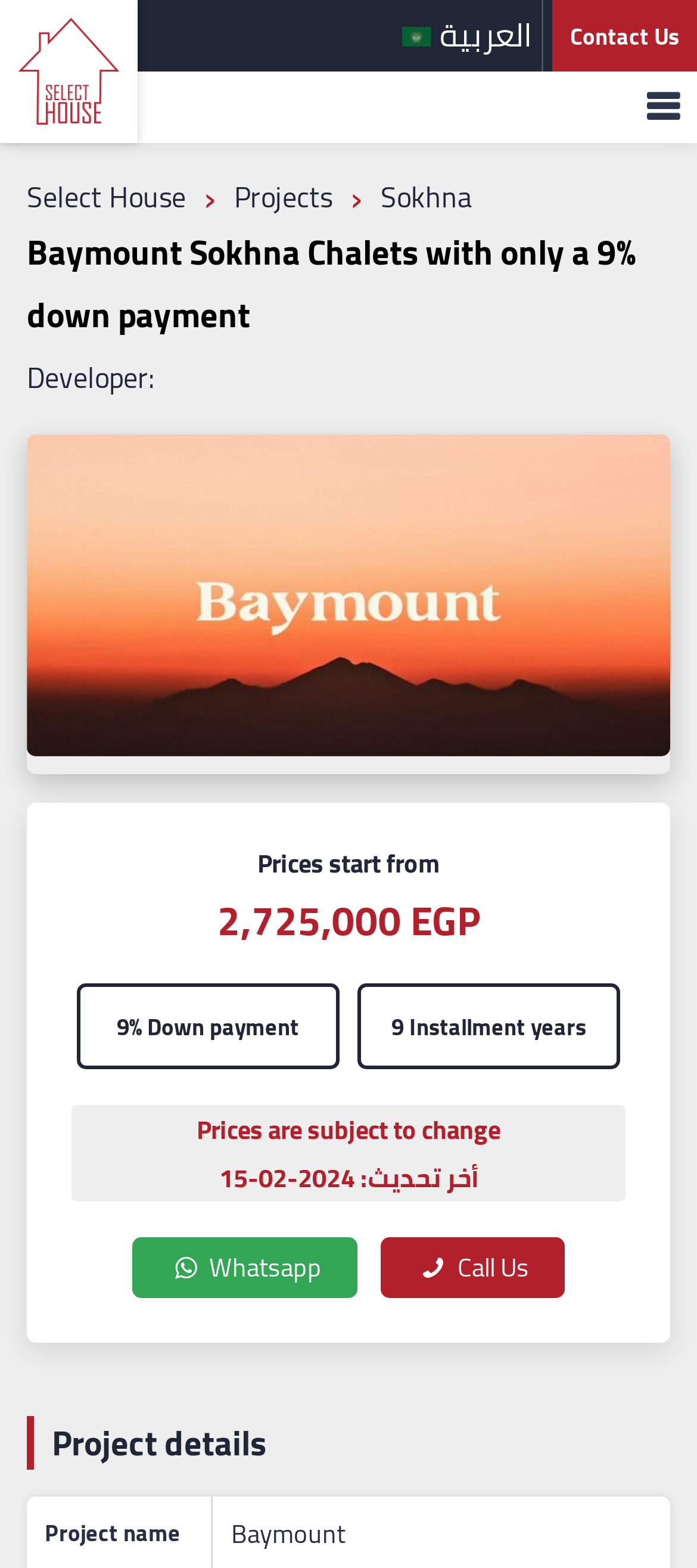How many years are the installments?
Please ensure your answer to the question is detailed and covers all necessary aspects.

The number of years for the installments can be found in the section that describes the payment terms, where it is stated as 'Installment years 9'.